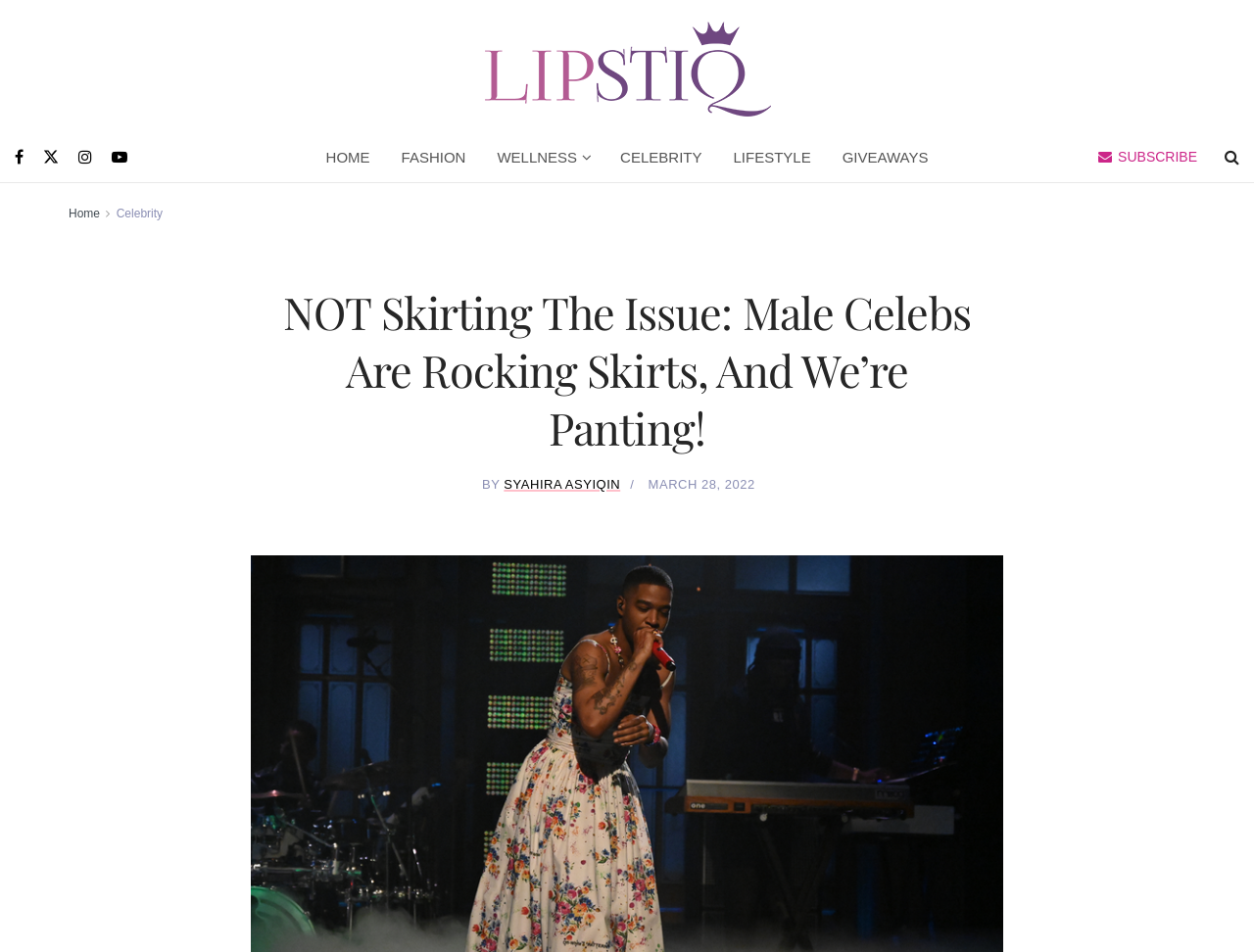Show the bounding box coordinates for the element that needs to be clicked to execute the following instruction: "subscribe to newsletter". Provide the coordinates in the form of four float numbers between 0 and 1, i.e., [left, top, right, bottom].

[0.876, 0.156, 0.955, 0.173]